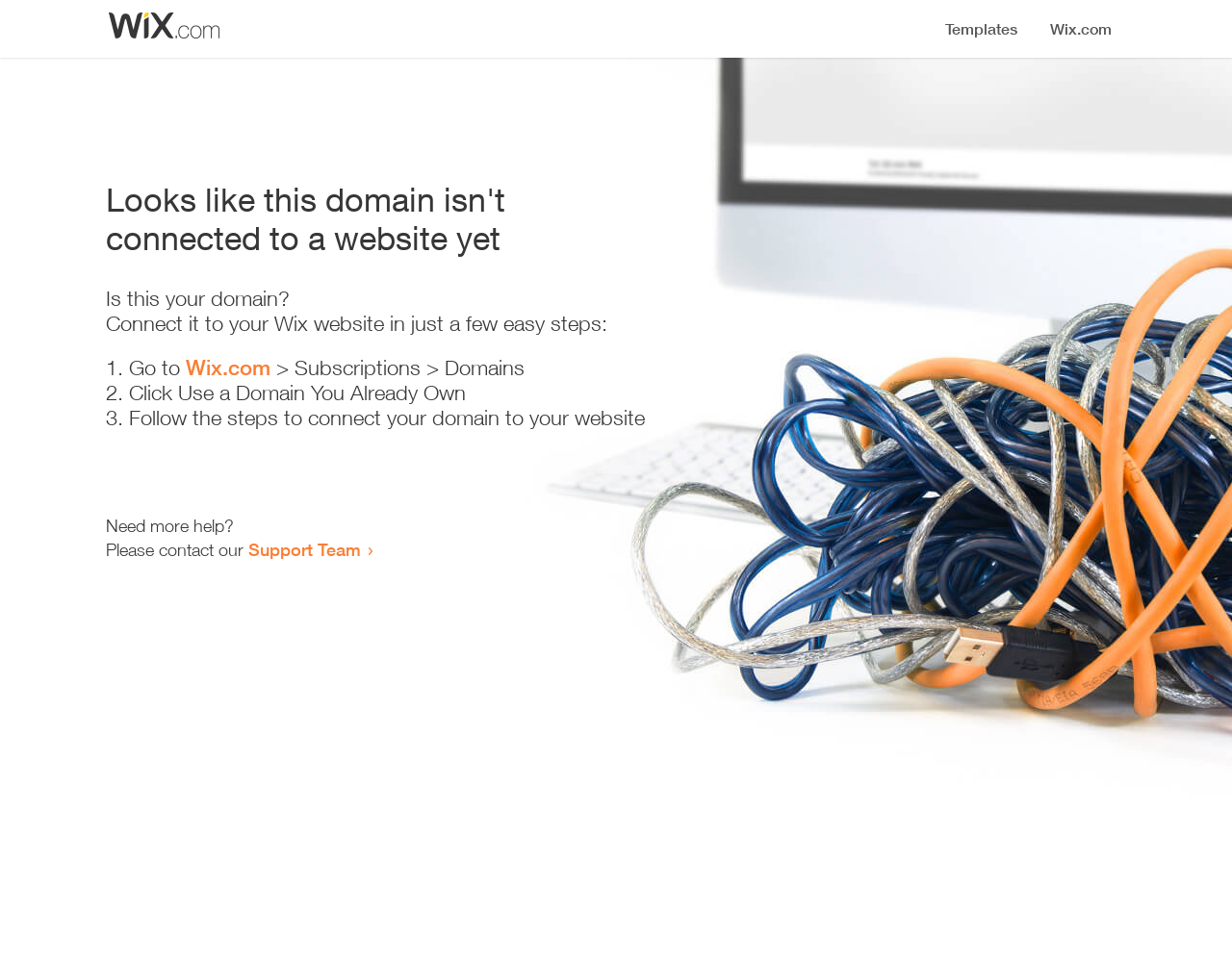What is the purpose of the webpage?
Examine the screenshot and reply with a single word or phrase.

Domain connection